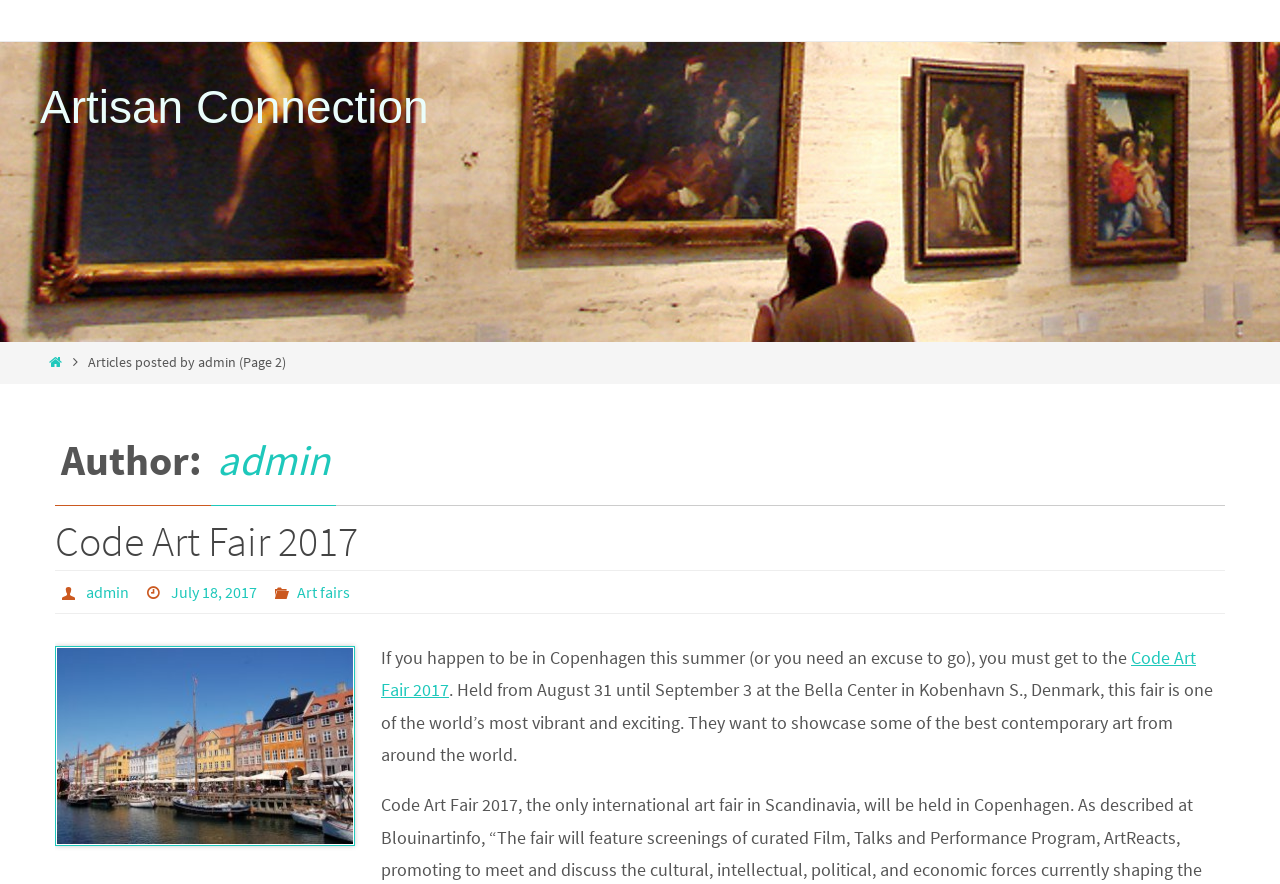Locate the bounding box coordinates of the clickable element to fulfill the following instruction: "view article posted on July 18, 2017". Provide the coordinates as four float numbers between 0 and 1 in the format [left, top, right, bottom].

[0.134, 0.658, 0.201, 0.682]